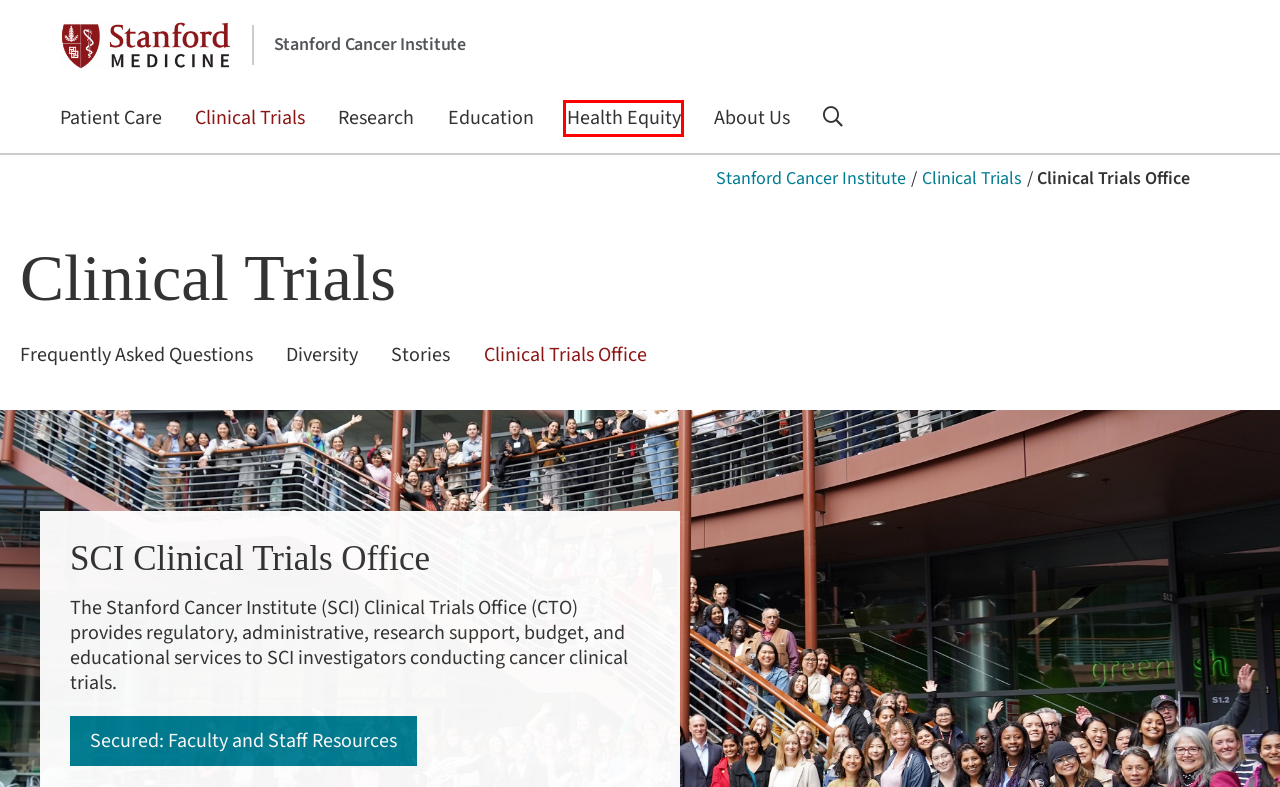Observe the provided screenshot of a webpage with a red bounding box around a specific UI element. Choose the webpage description that best fits the new webpage after you click on the highlighted element. These are your options:
A. Research
B. Patient Care
C. Education
D. Home | Stanford Medicine
E. Health Equity
F. Diversity in Cancer Clinical Trials
G. Frequently Asked Questions
H. Stories

E